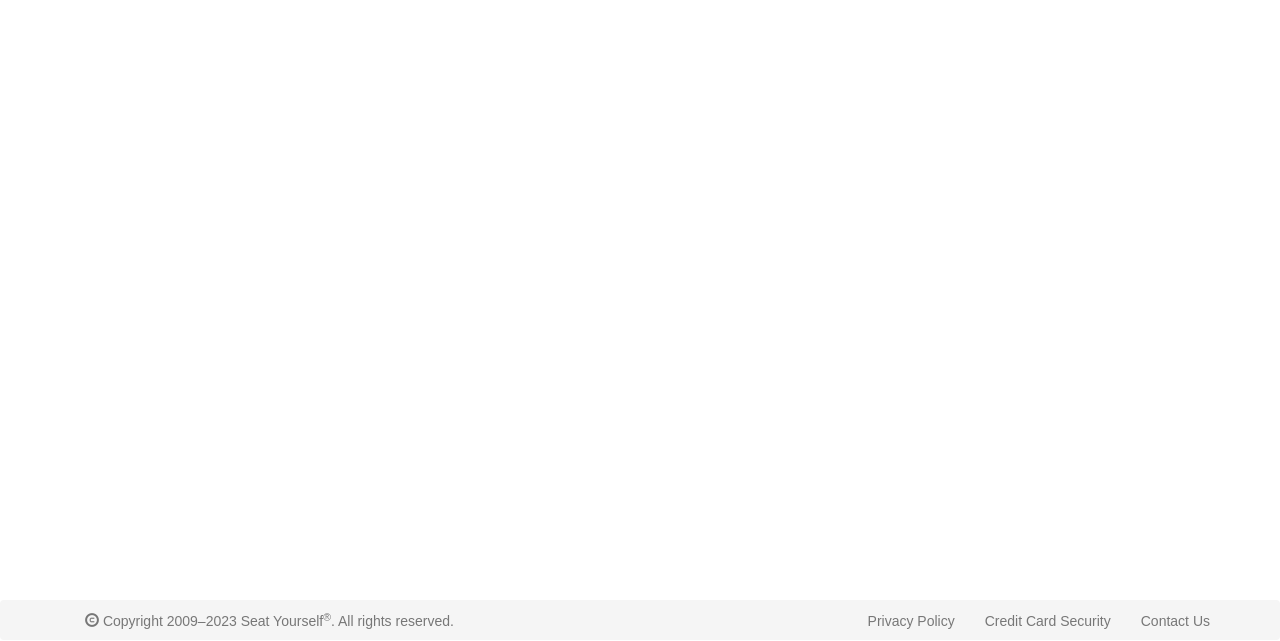Determine the bounding box for the described HTML element: "no tests are required". Ensure the coordinates are four float numbers between 0 and 1 in the format [left, top, right, bottom].

None